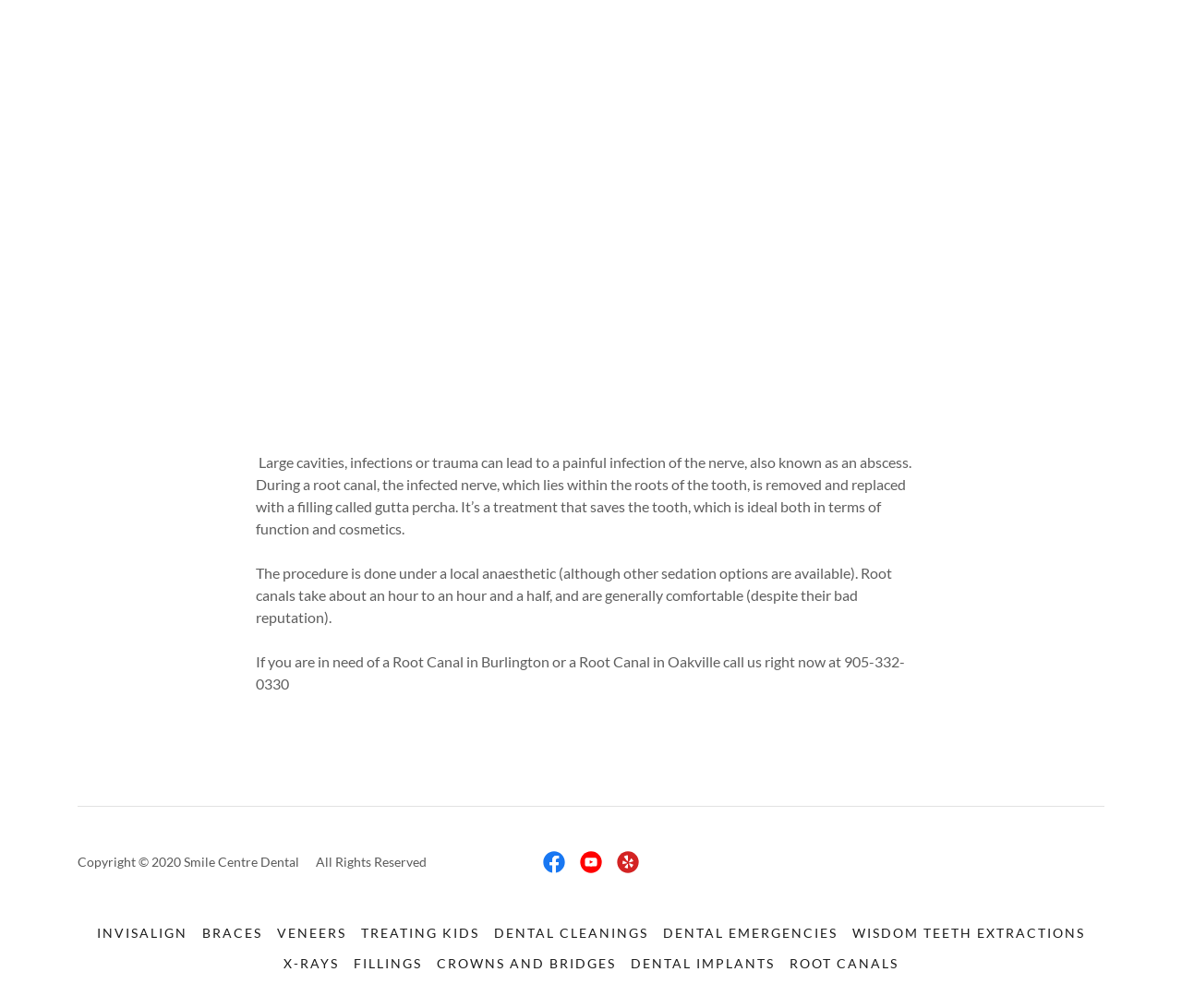Using the element description: "Dental Implants", determine the bounding box coordinates for the specified UI element. The coordinates should be four float numbers between 0 and 1, [left, top, right, bottom].

[0.527, 0.94, 0.662, 0.97]